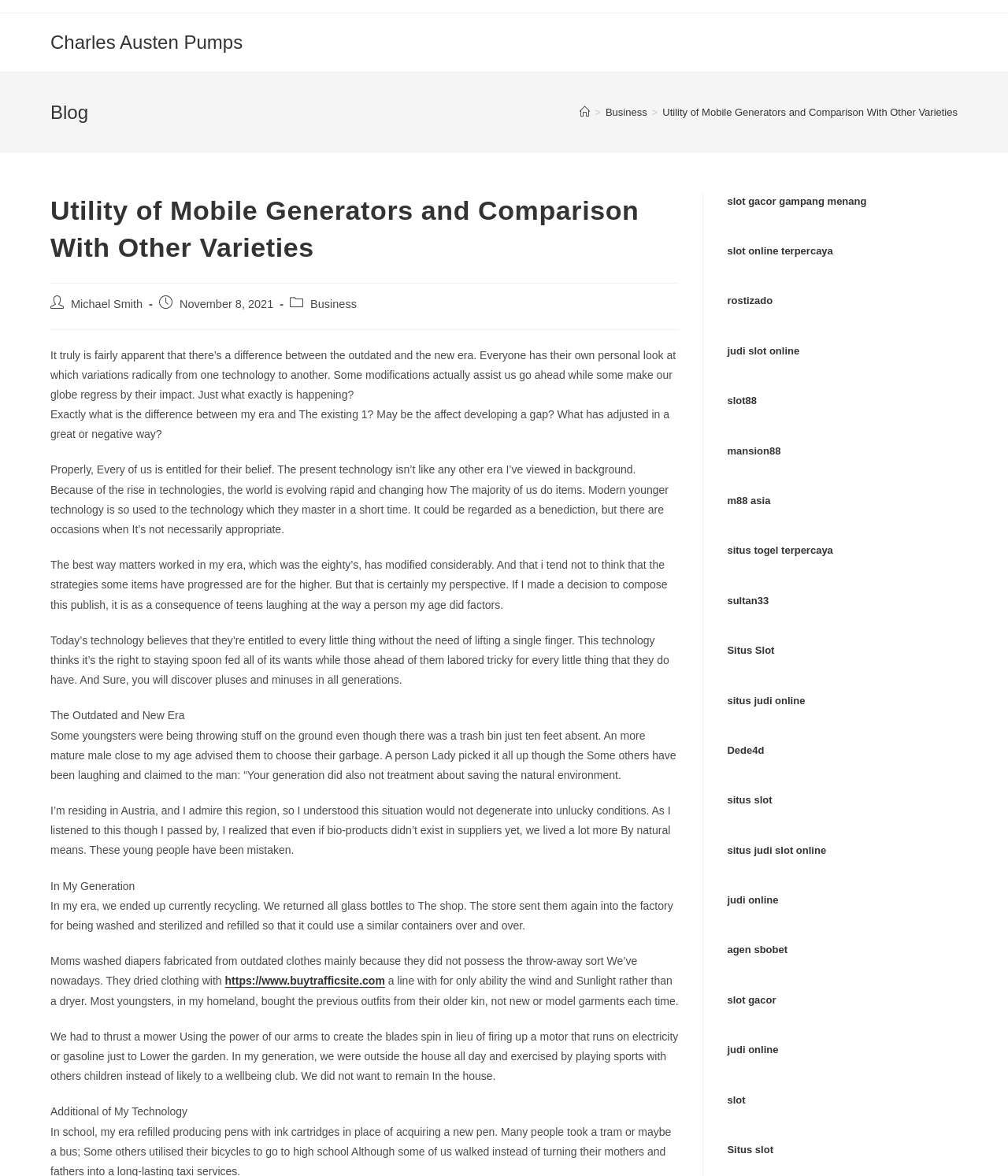Locate the bounding box coordinates of the area you need to click to fulfill this instruction: 'Click the 'Business' link under 'Post category''. The coordinates must be in the form of four float numbers ranging from 0 to 1: [left, top, right, bottom].

[0.308, 0.253, 0.354, 0.264]